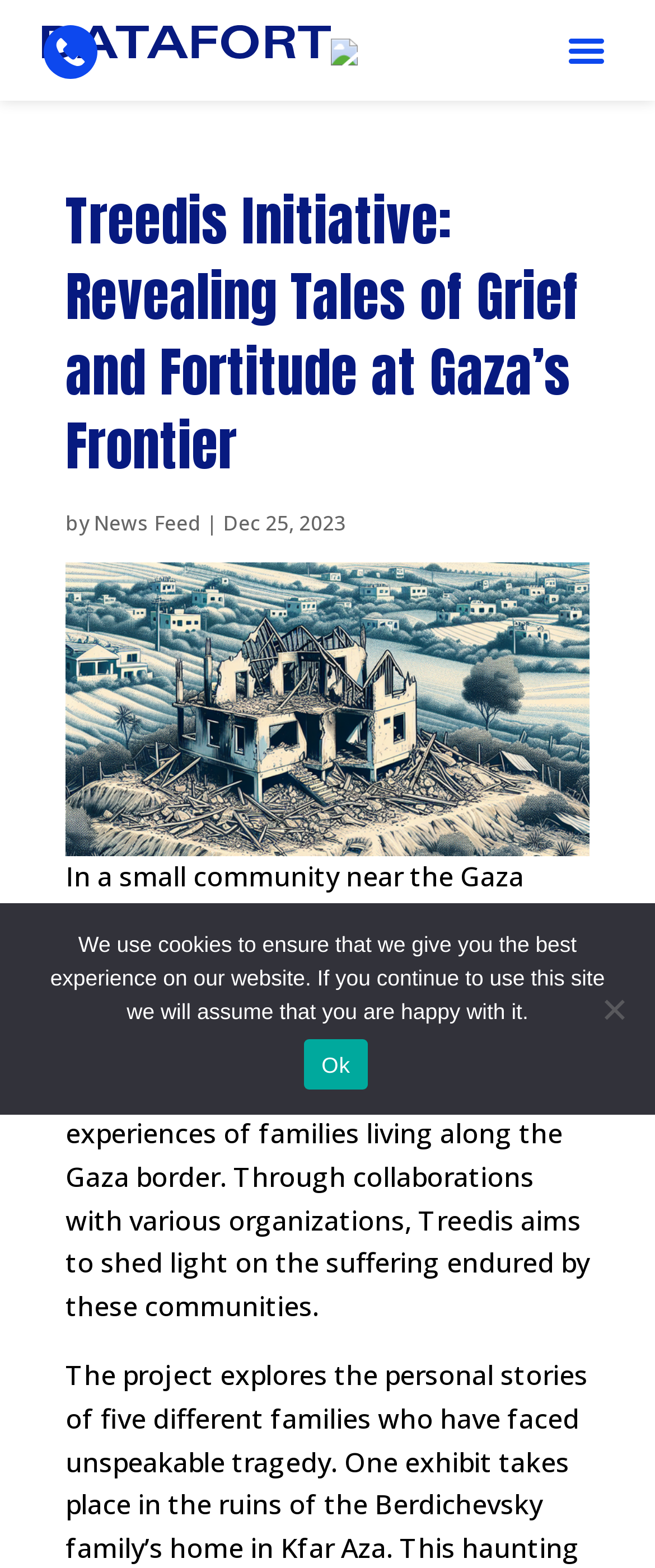Offer a thorough description of the webpage.

The webpage is about the Treedis Initiative, which aims to document and share the painful experiences of families living along the Gaza border. At the top of the page, there is a heading that reads "Treedis Initiative: Revealing Tales of Grief and Fortitude at Gaza’s Frontier". Below the heading, there is a line of text that includes the phrase "by" and a link to "News Feed", separated by a vertical bar. The date "Dec 25, 2023" is also present on this line.

A large image takes up most of the top half of the page, spanning from the left to the right edge. Below the image, there is a block of text that summarizes the story of the Bachar family and the goals of the Treedis Initiative.

At the top left corner of the page, there is a logo header menu that includes the Datafort logo and a menu icon. A cookie notice dialog box is located at the bottom of the page, which informs users that the website uses cookies and provides options to accept or decline.

There are a total of 3 images on the page, including the large image in the middle, the Datafort logo, and the logo header menu icon. There are also 3 links on the page: "News Feed", "Ok" in the cookie notice dialog, and the Datafort logo header menu.